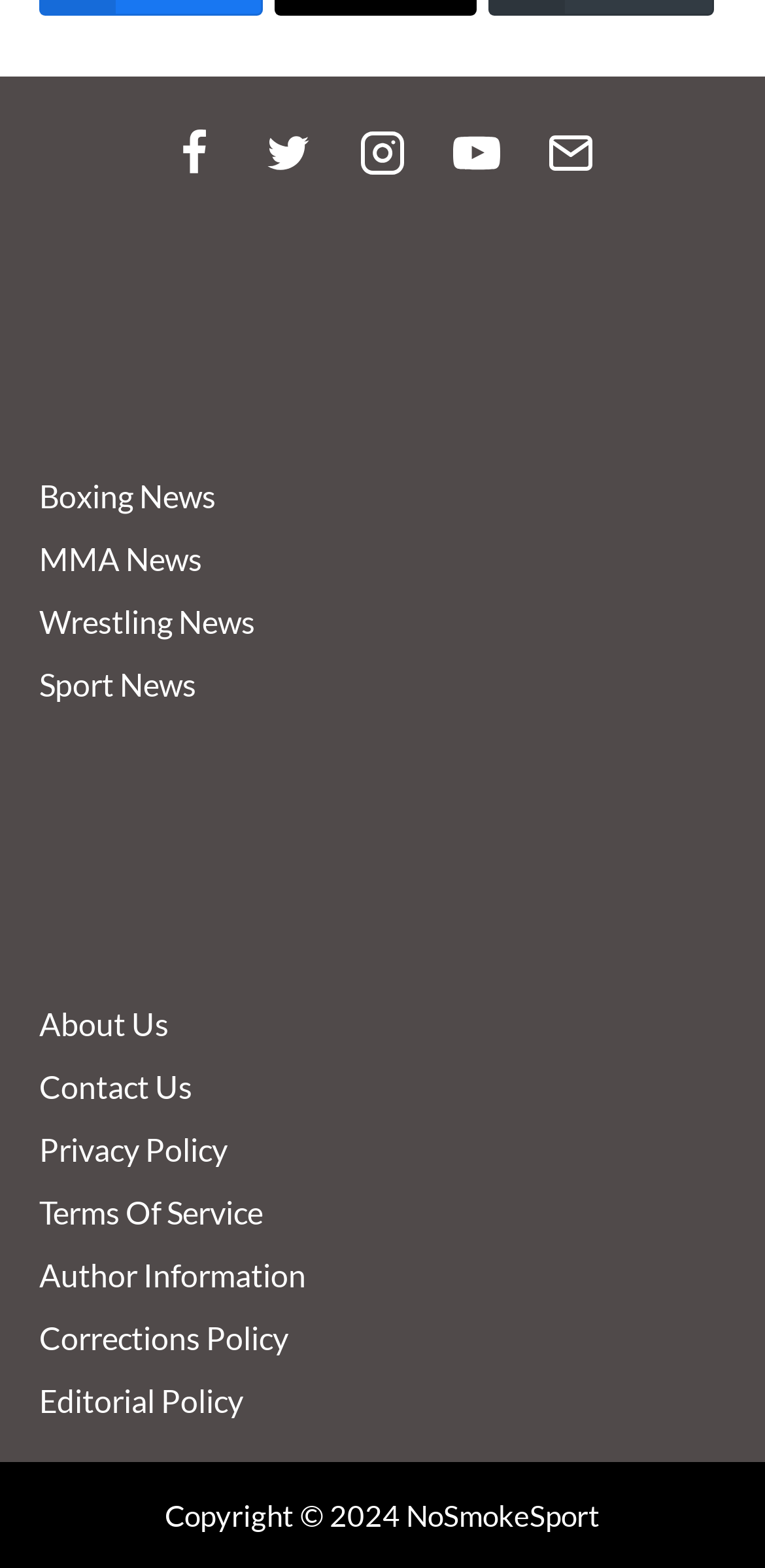Please indicate the bounding box coordinates of the element's region to be clicked to achieve the instruction: "Visit Facebook". Provide the coordinates as four float numbers between 0 and 1, i.e., [left, top, right, bottom].

[0.192, 0.068, 0.315, 0.128]